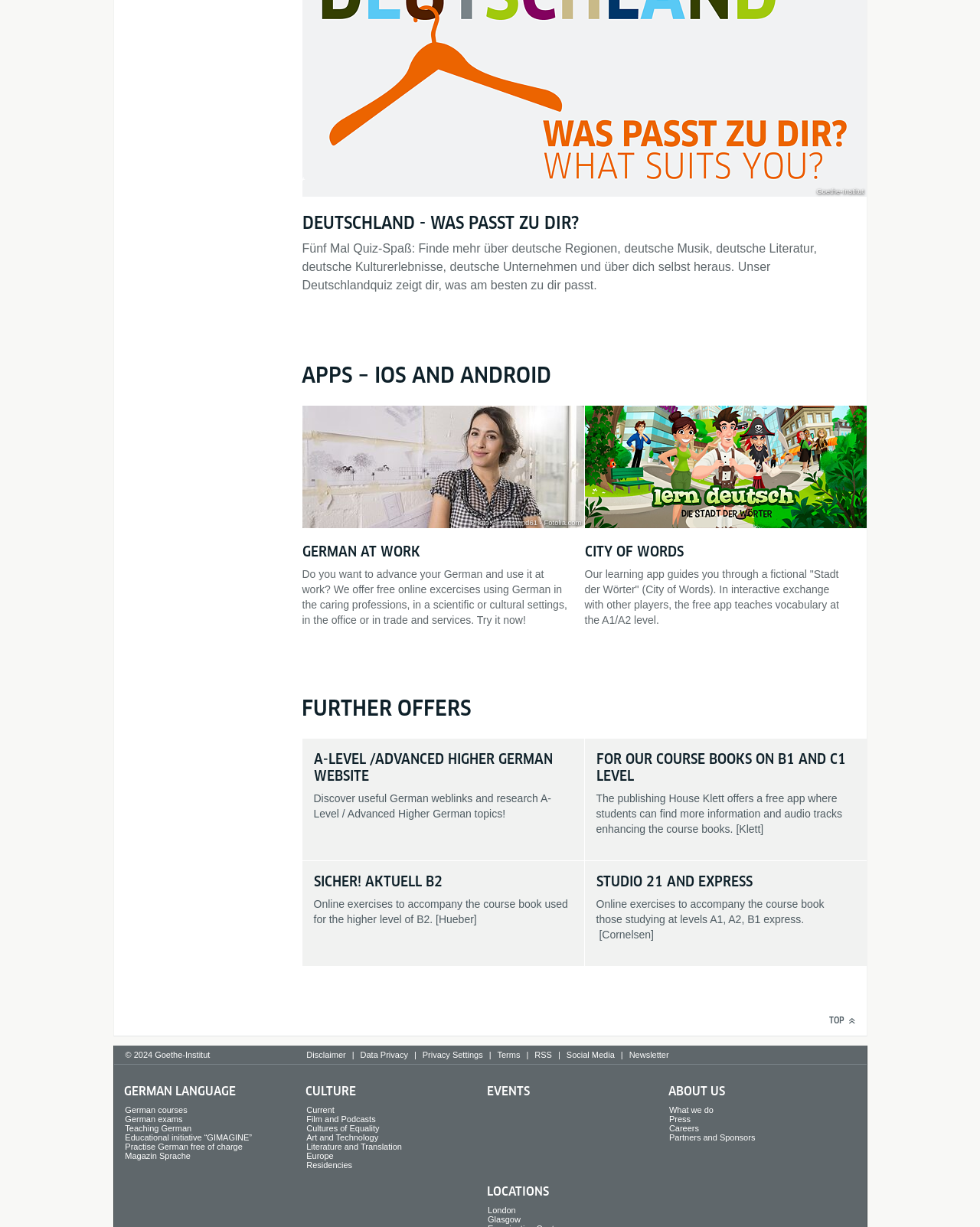Determine the bounding box coordinates for the HTML element mentioned in the following description: "parent_node: CITY OF WORDS". The coordinates should be a list of four floats ranging from 0 to 1, represented as [left, top, right, bottom].

[0.596, 0.331, 0.884, 0.43]